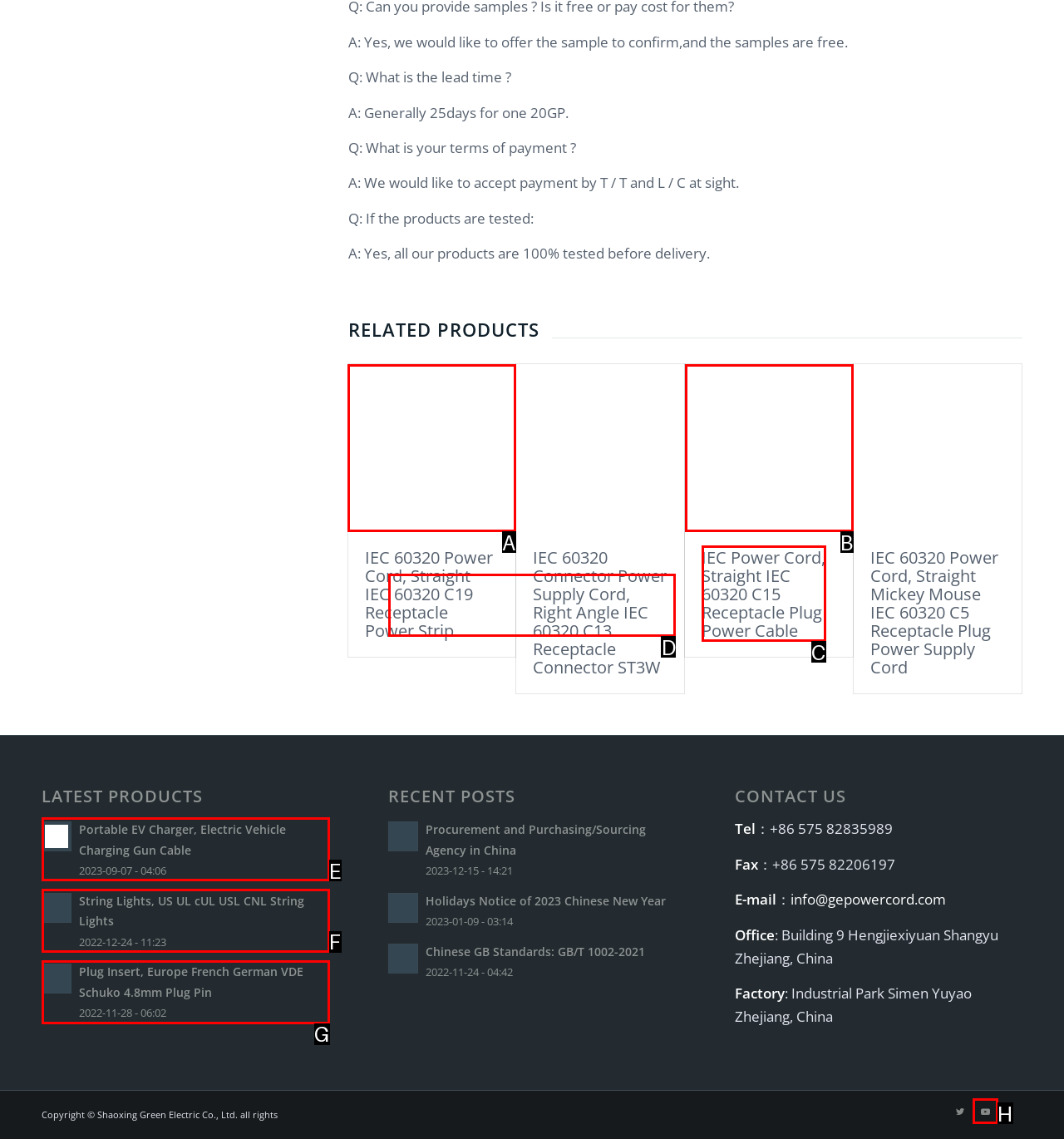For the task: Read latest post about Procurement and Purchasing/Sourcing Agency in China, identify the HTML element to click.
Provide the letter corresponding to the right choice from the given options.

D